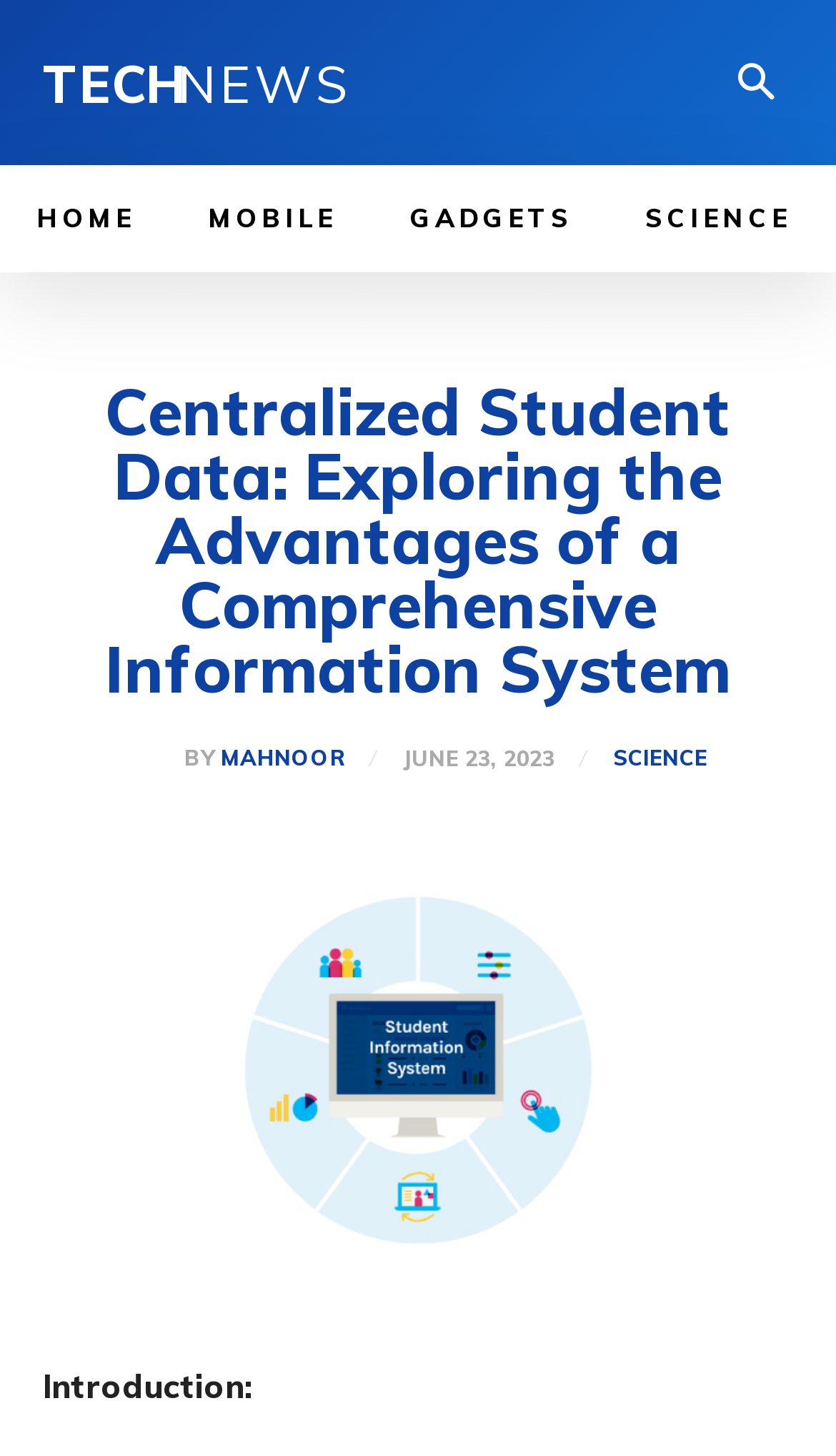What is the date of publication?
Answer the question with as much detail as you can, using the image as a reference.

I determined the date of publication by looking at the time element located at [0.482, 0.511, 0.664, 0.531] which displays the date 'JUNE 23, 2023'.